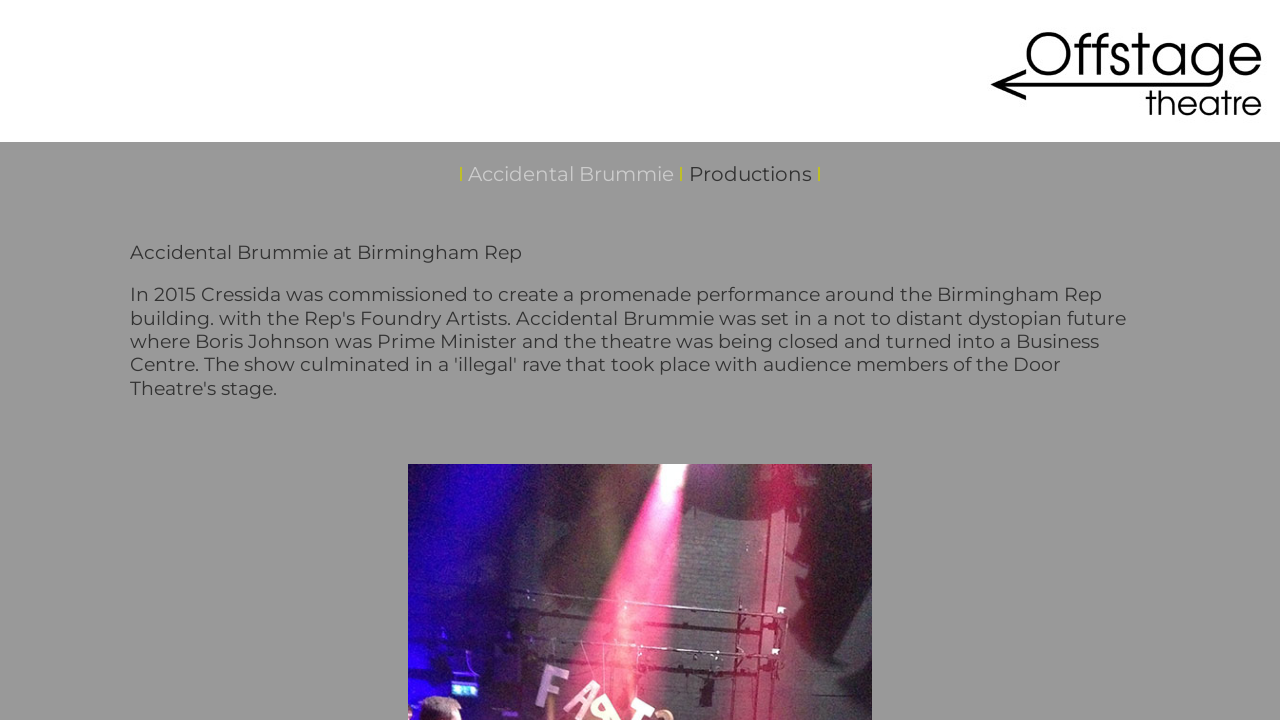Describe in detail what you see on the webpage.

The webpage is about Offstage theatre, specifically featuring "Accidental Brummie". At the top, there is a logo image of Offstage theatre, taking up most of the width and about 20% of the height of the page. 

Below the logo, there are three short text elements, "I", "Accidental Brummie", and another "I", aligned horizontally and centered on the page. 

To the right of these text elements, there is a link labeled "Productions". 

Further down, there is a brief description of "Accidental Brummie at Birmingham Rep", which is a production by Offstage theatre.